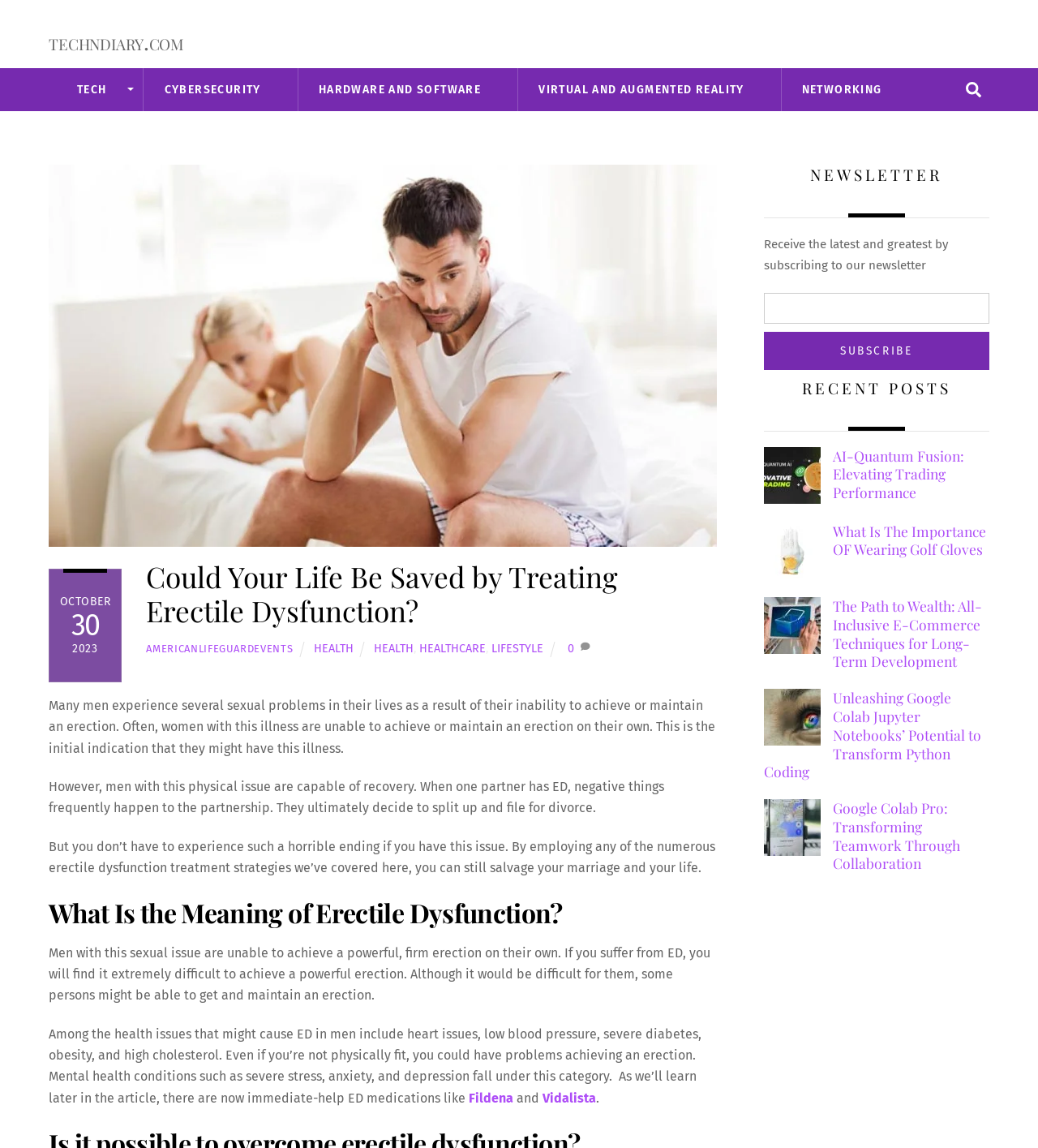What is the function of the 'Back To Top' button?
Based on the image, please offer an in-depth response to the question.

The 'Back To Top' button is likely used to scroll the webpage back to the top, allowing users to quickly navigate to the beginning of the page, especially after reading a long article or scrolling through the recent posts section.